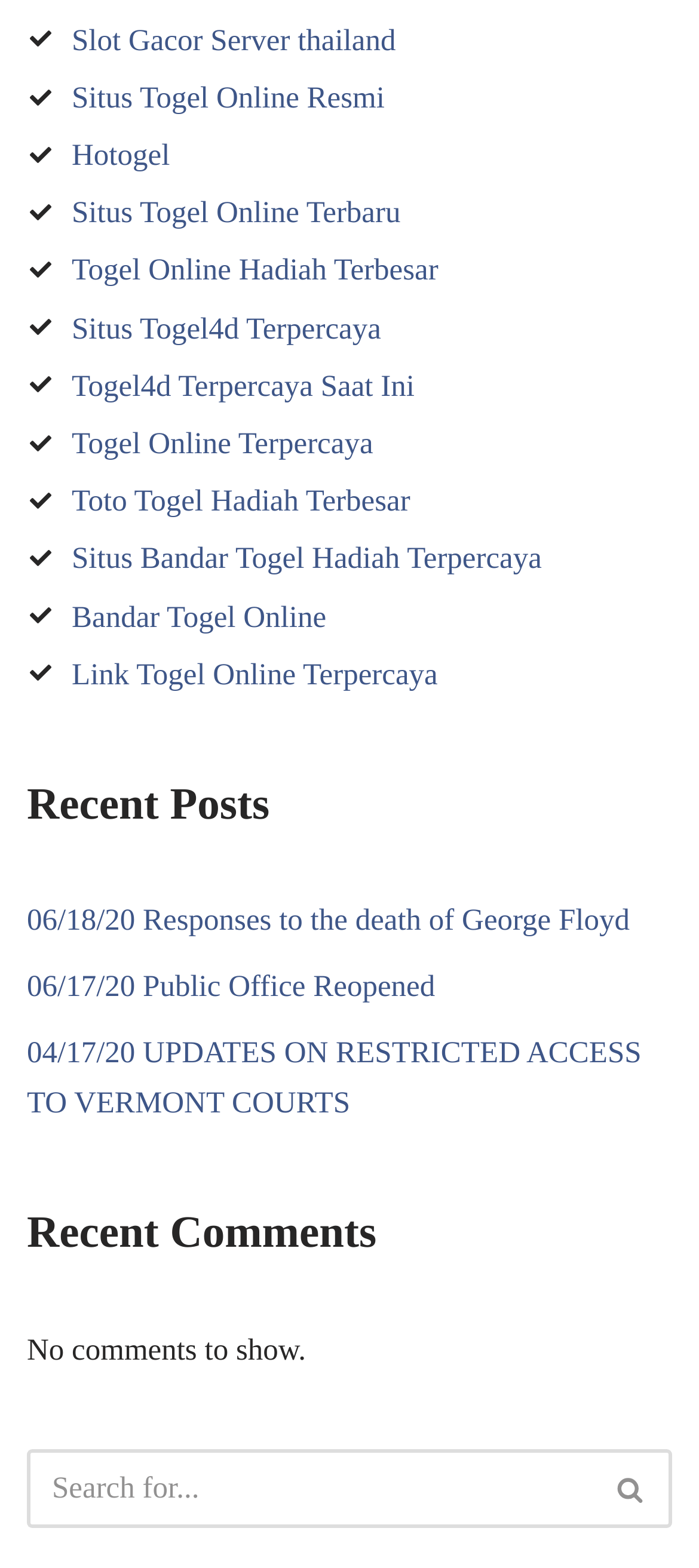Is there a search function on the webpage?
Based on the visual information, provide a detailed and comprehensive answer.

Yes, there is a search function on the webpage, which is located at the bottom right corner of the webpage with a bounding box of [0.038, 0.925, 0.962, 0.975]. The search function consists of a search box and a search button.